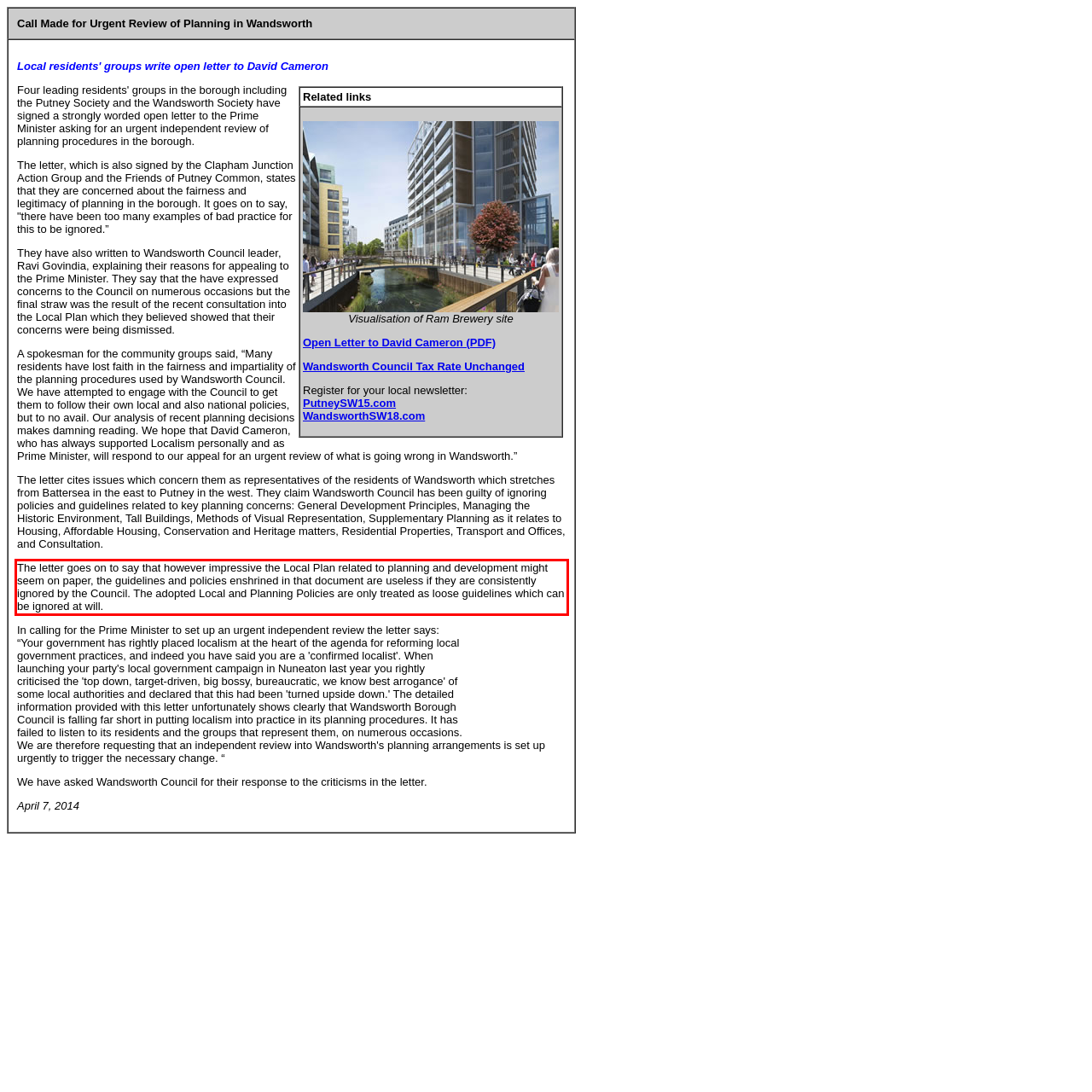Observe the screenshot of the webpage, locate the red bounding box, and extract the text content within it.

The letter goes on to say that however impressive the Local Plan related to planning and development might seem on paper, the guidelines and policies enshrined in that document are useless if they are consistently ignored by the Council. The adopted Local and Planning Policies are only treated as loose guidelines which can be ignored at will.